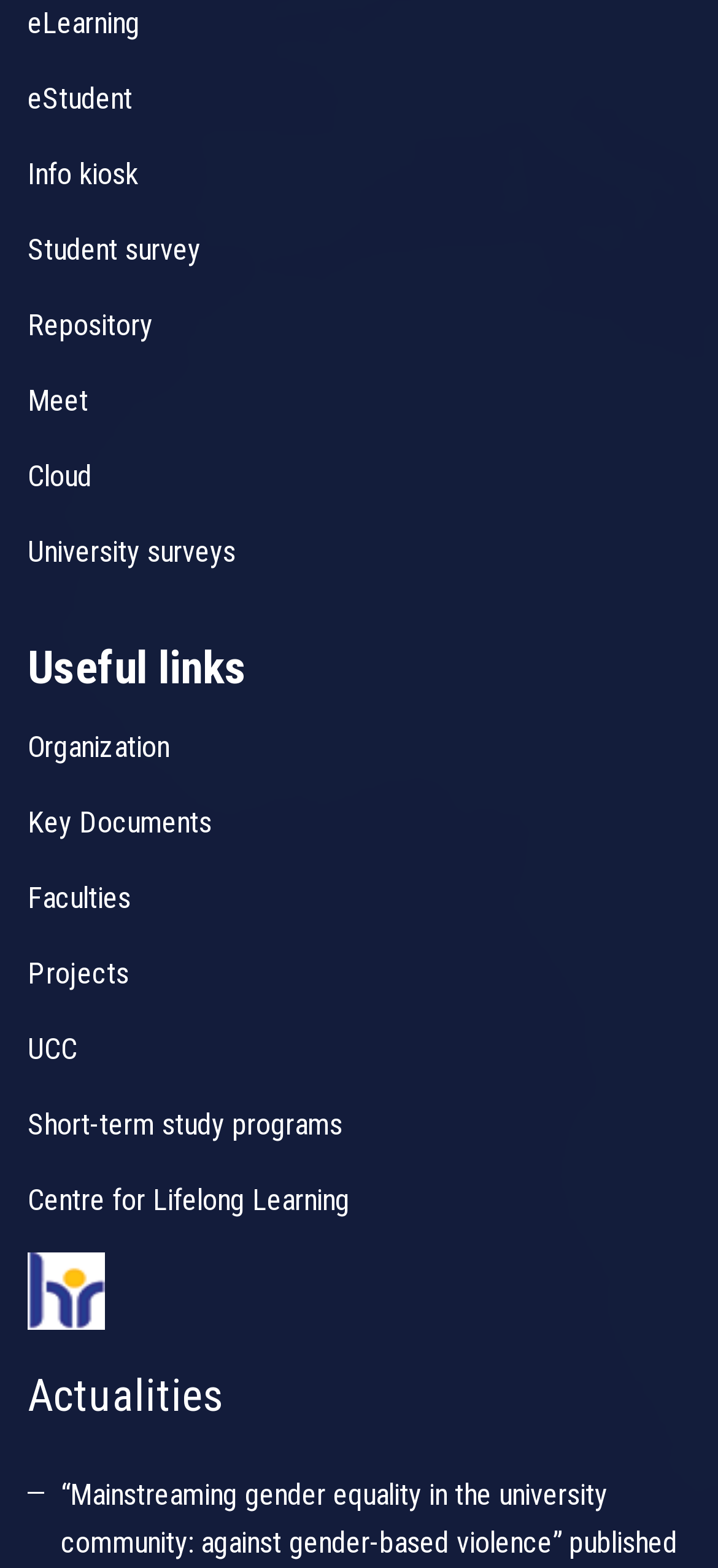Using the webpage screenshot, locate the HTML element that fits the following description and provide its bounding box: "Info kiosk".

[0.038, 0.1, 0.192, 0.122]